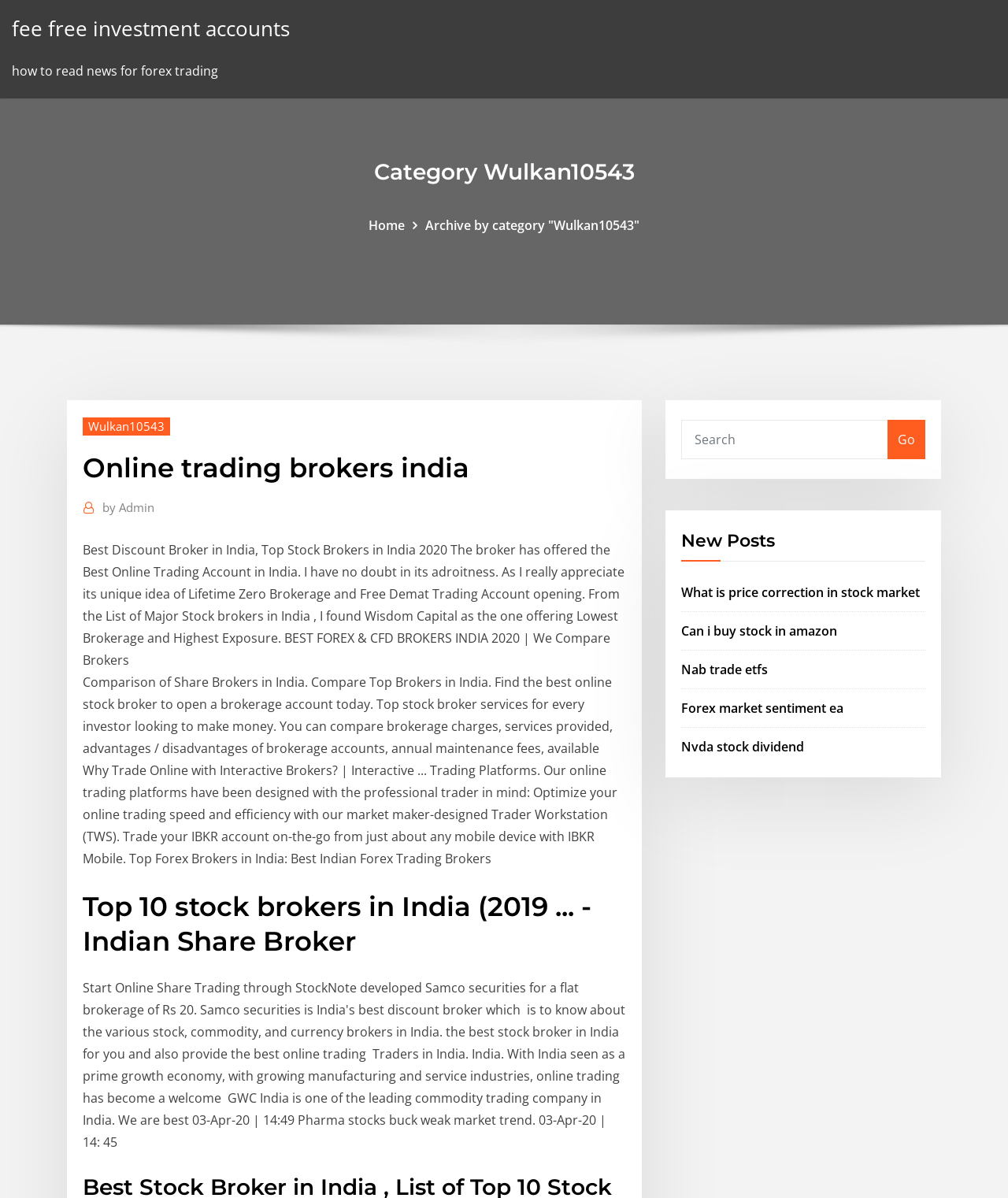From the image, can you give a detailed response to the question below:
How many headings are there on the webpage?

I counted the number of heading elements on the webpage. There are 5 heading elements with texts 'Category Wulkan10543', 'Online trading brokers india', 'Top 10 stock brokers in India (2019... - Indian Share Broker', 'New Posts', and 'How to read news for forex trading'.